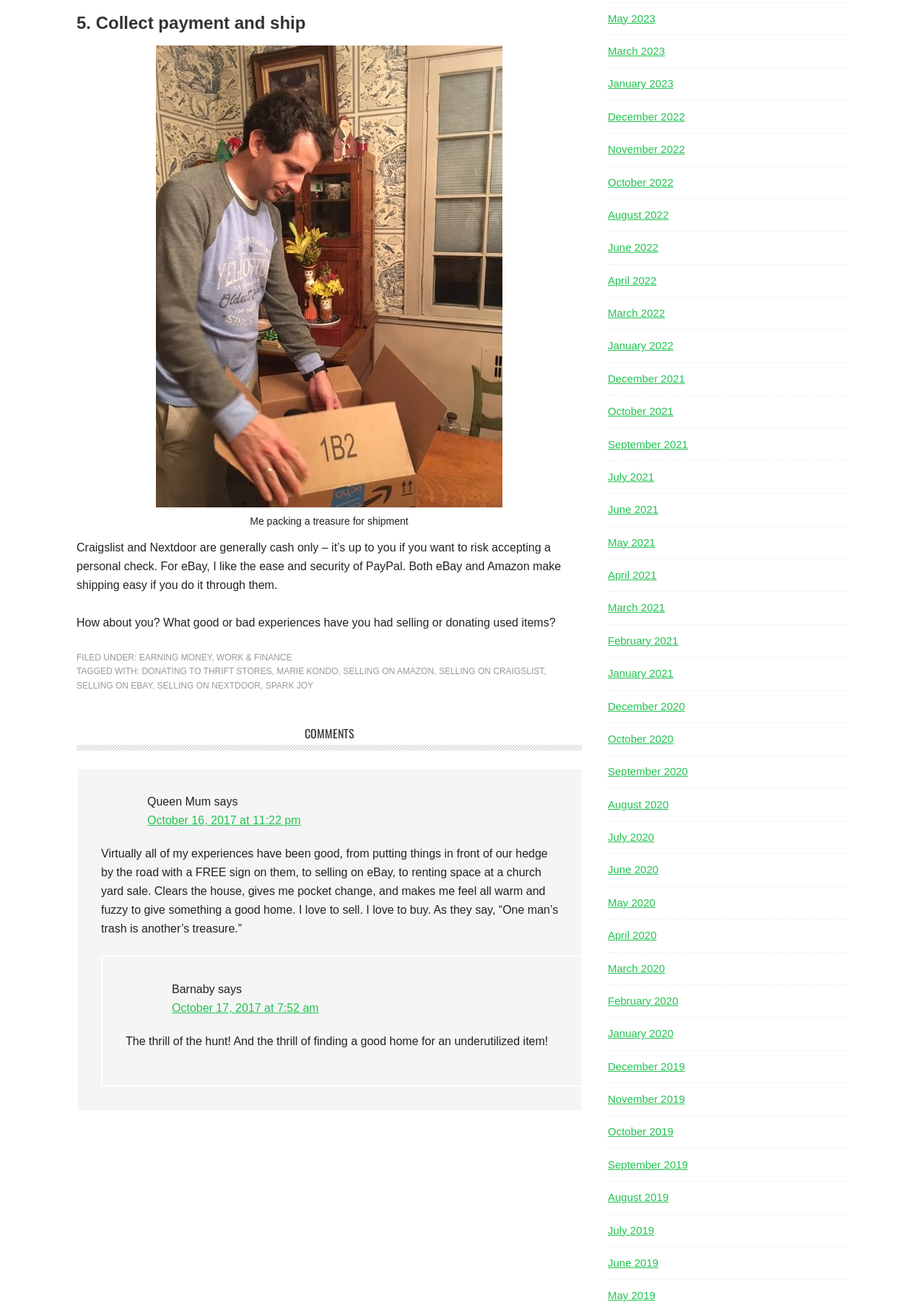Could you determine the bounding box coordinates of the clickable element to complete the instruction: "Read the article by Queen Mum"? Provide the coordinates as four float numbers between 0 and 1, i.e., [left, top, right, bottom].

[0.109, 0.605, 0.605, 0.634]